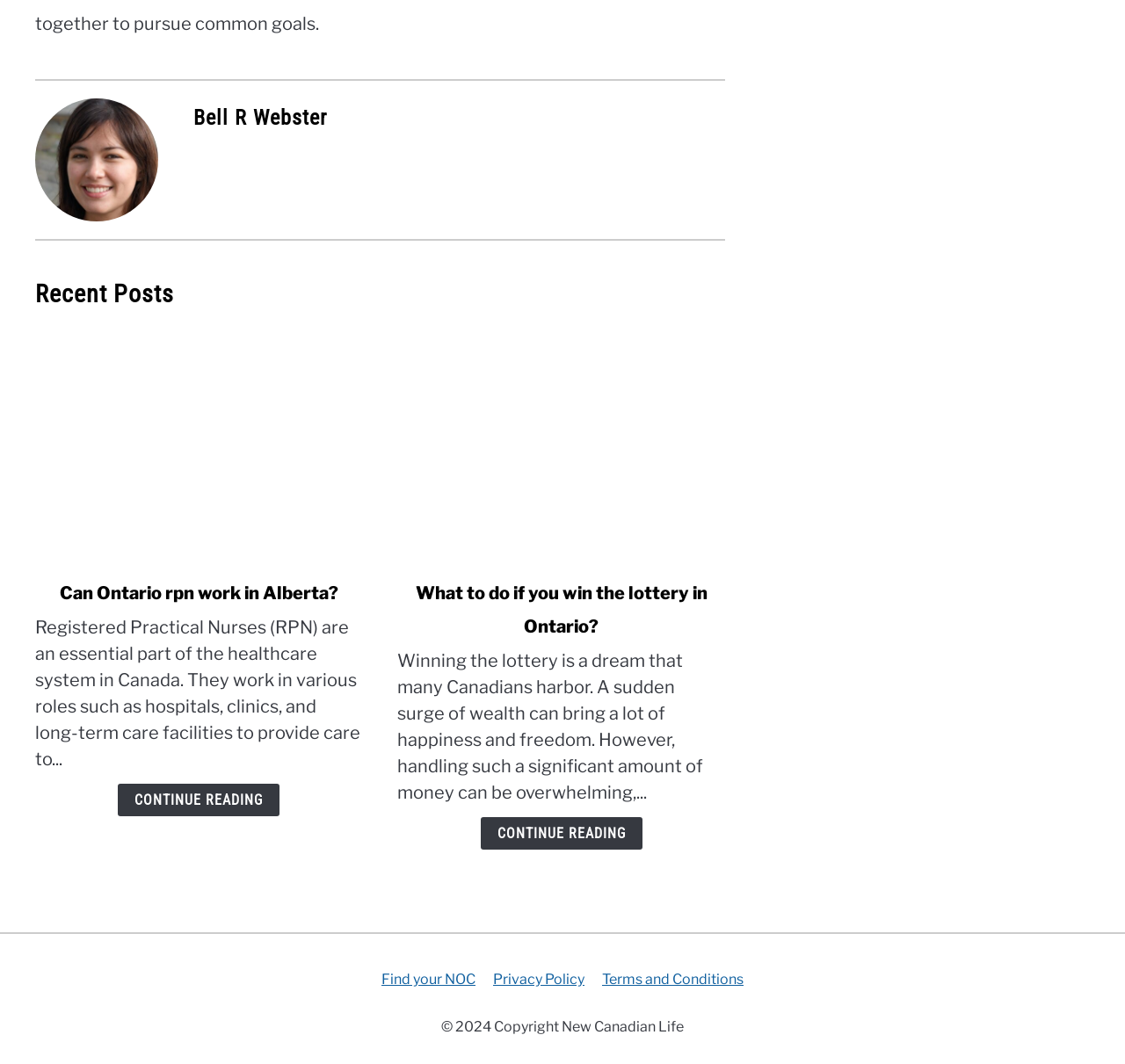What is the purpose of Registered Practical Nurses?
Answer the question using a single word or phrase, according to the image.

Provide care to patients